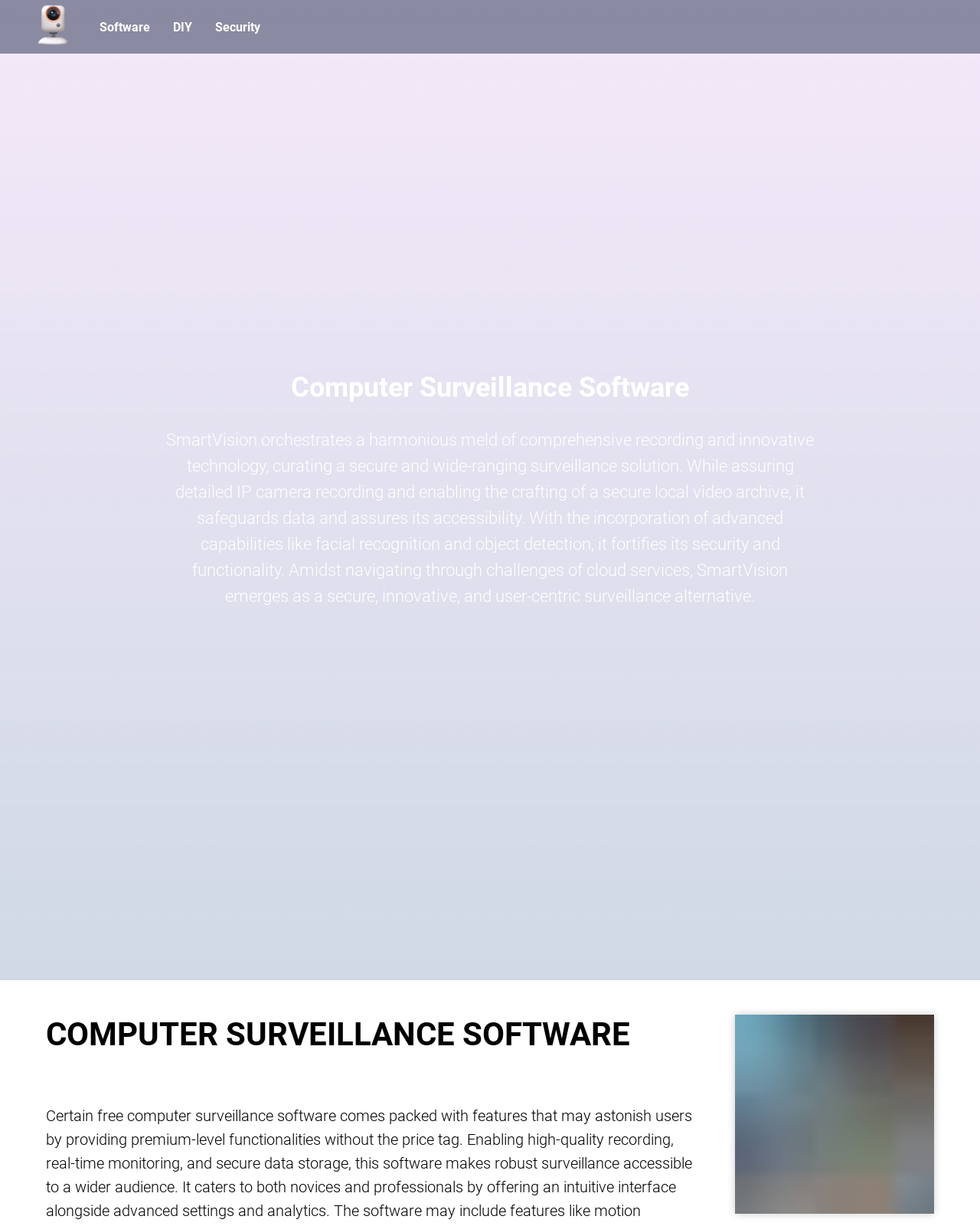What is the benefit of using SmartVision?
Refer to the image and give a detailed answer to the question.

According to the webpage, SmartVision safeguards data and assures its accessibility, which means that it provides a secure way to store and access surveillance data.